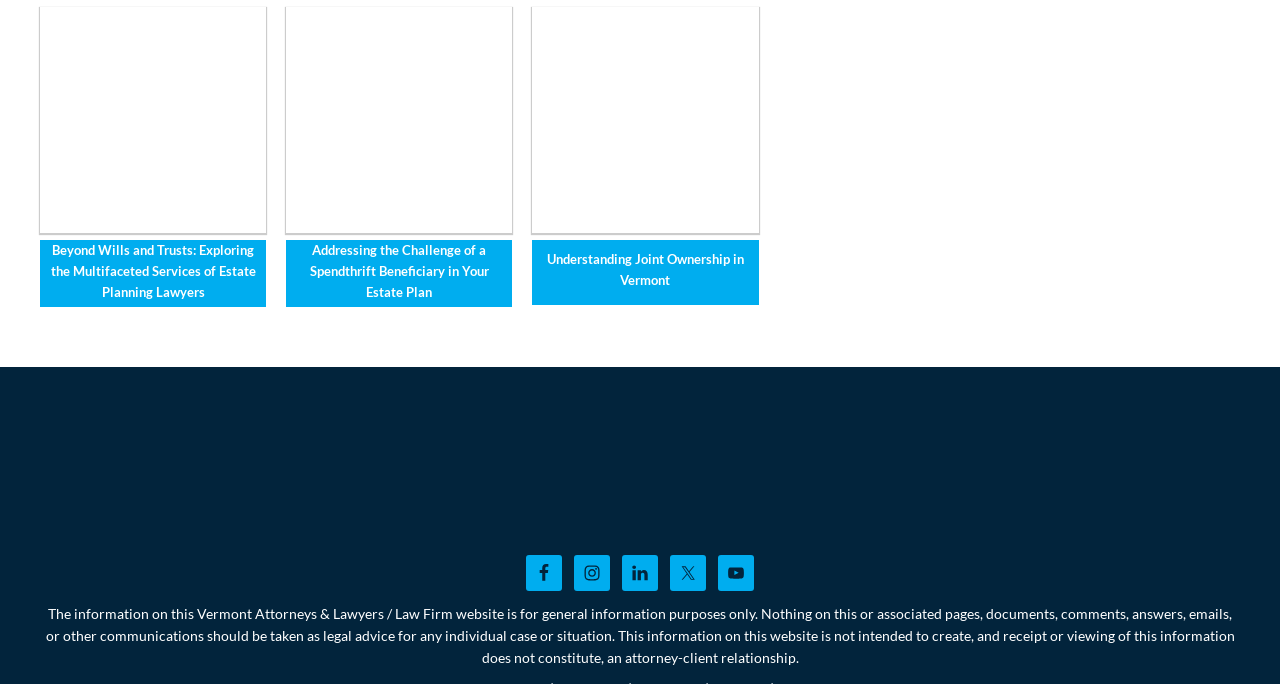Please identify the bounding box coordinates of the element's region that should be clicked to execute the following instruction: "Click on 'Services estate planning lawyers'". The bounding box coordinates must be four float numbers between 0 and 1, i.e., [left, top, right, bottom].

[0.031, 0.319, 0.208, 0.346]